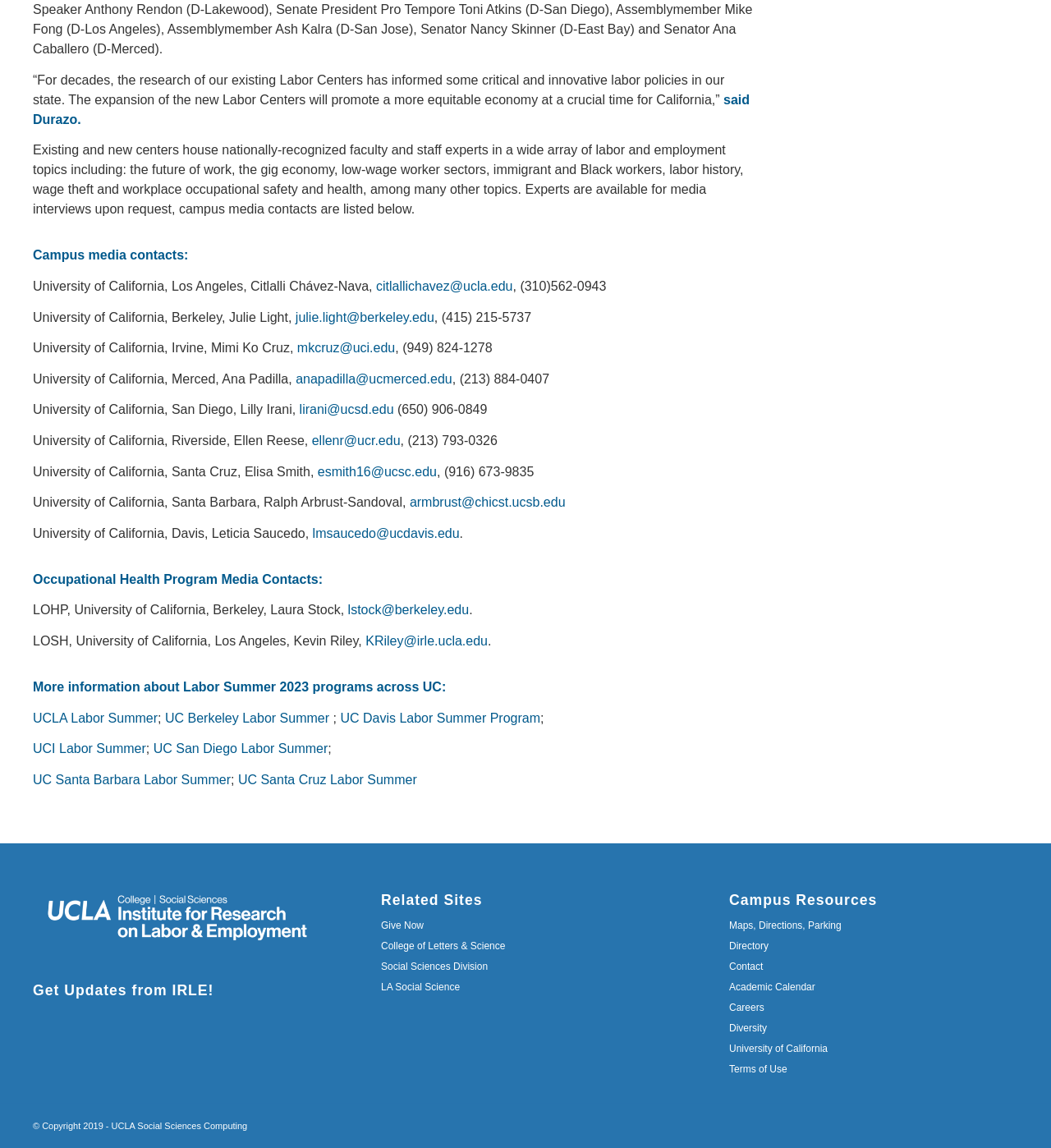Identify the bounding box coordinates for the region to click in order to carry out this instruction: "view the directory". Provide the coordinates using four float numbers between 0 and 1, formatted as [left, top, right, bottom].

[0.694, 0.819, 0.731, 0.829]